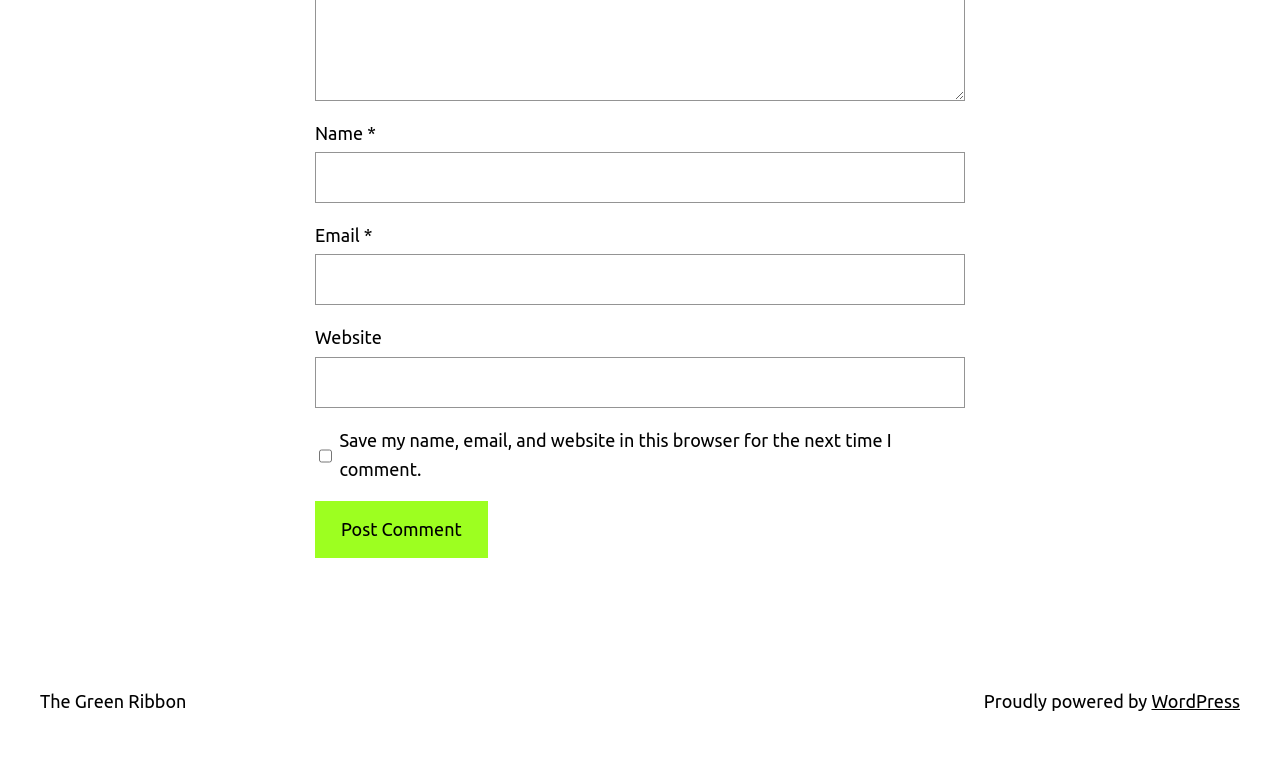Please analyze the image and give a detailed answer to the question:
What is the text of the link at the bottom right?

The link at the bottom right of the webpage has the text 'WordPress', which is likely a reference to the content management system used to power the website.